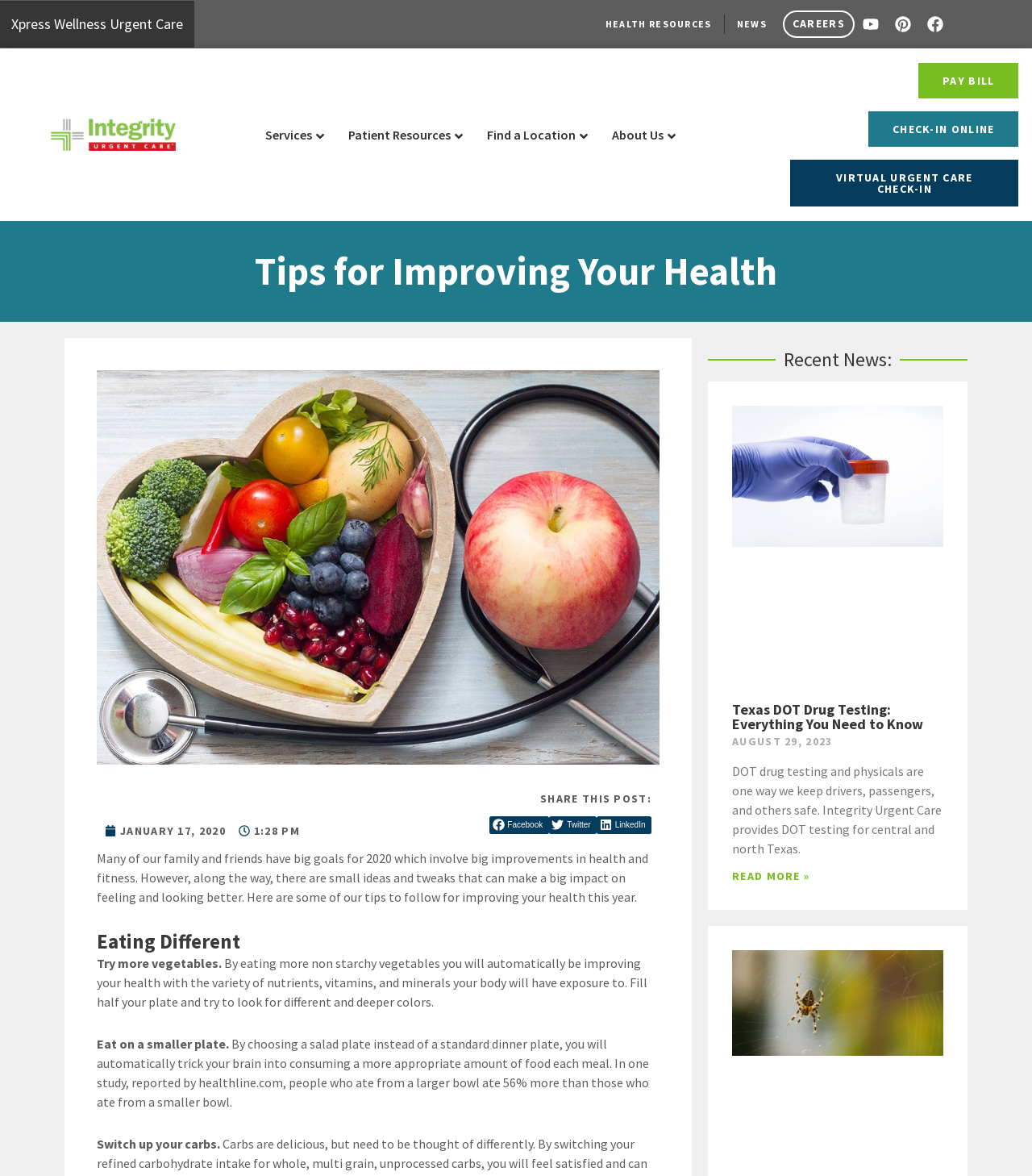Please find the bounding box coordinates in the format (top-left x, top-left y, bottom-right x, bottom-right y) for the given element description. Ensure the coordinates are floating point numbers between 0 and 1. Description: Virtual urgent care Check-In

[0.766, 0.136, 0.987, 0.176]